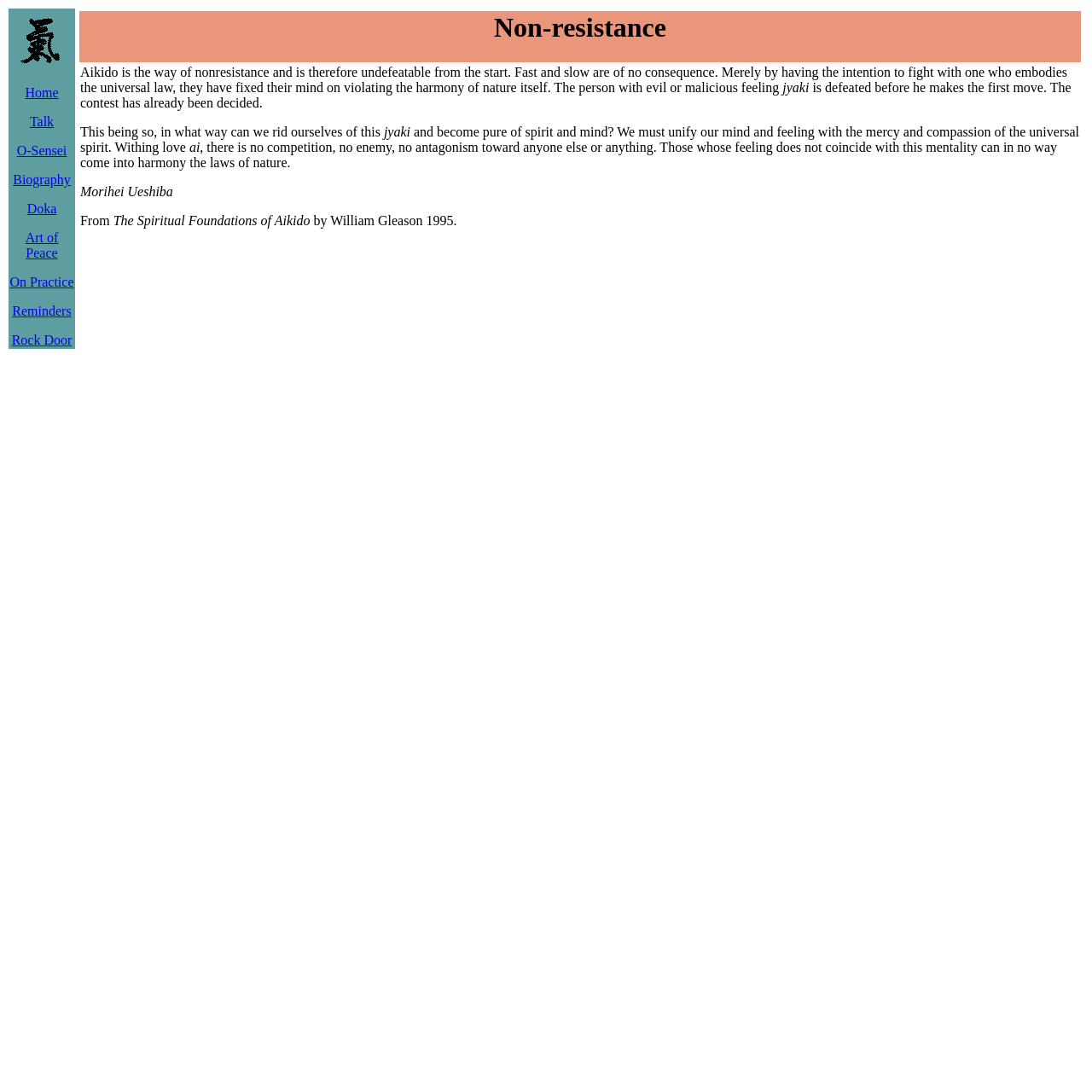Determine the bounding box for the described HTML element: "Art of Peace". Ensure the coordinates are four float numbers between 0 and 1 in the format [left, top, right, bottom].

[0.023, 0.211, 0.053, 0.238]